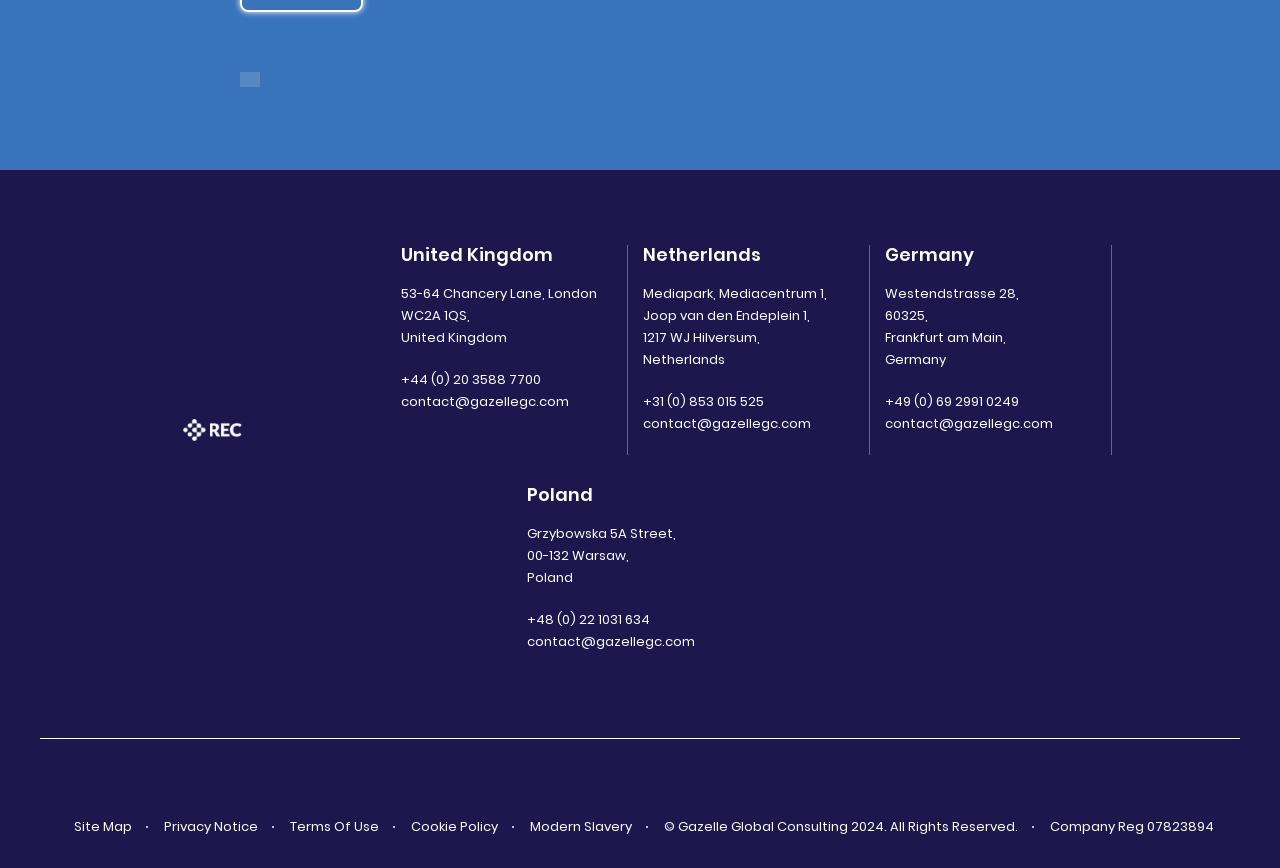Using the information in the image, could you please answer the following question in detail:
What are the countries listed?

The countries are listed in separate sections on the webpage, each with their respective addresses and contact information. The sections are headed by the country names, which are 'United Kingdom', 'Netherlands', 'Germany', and 'Poland'.